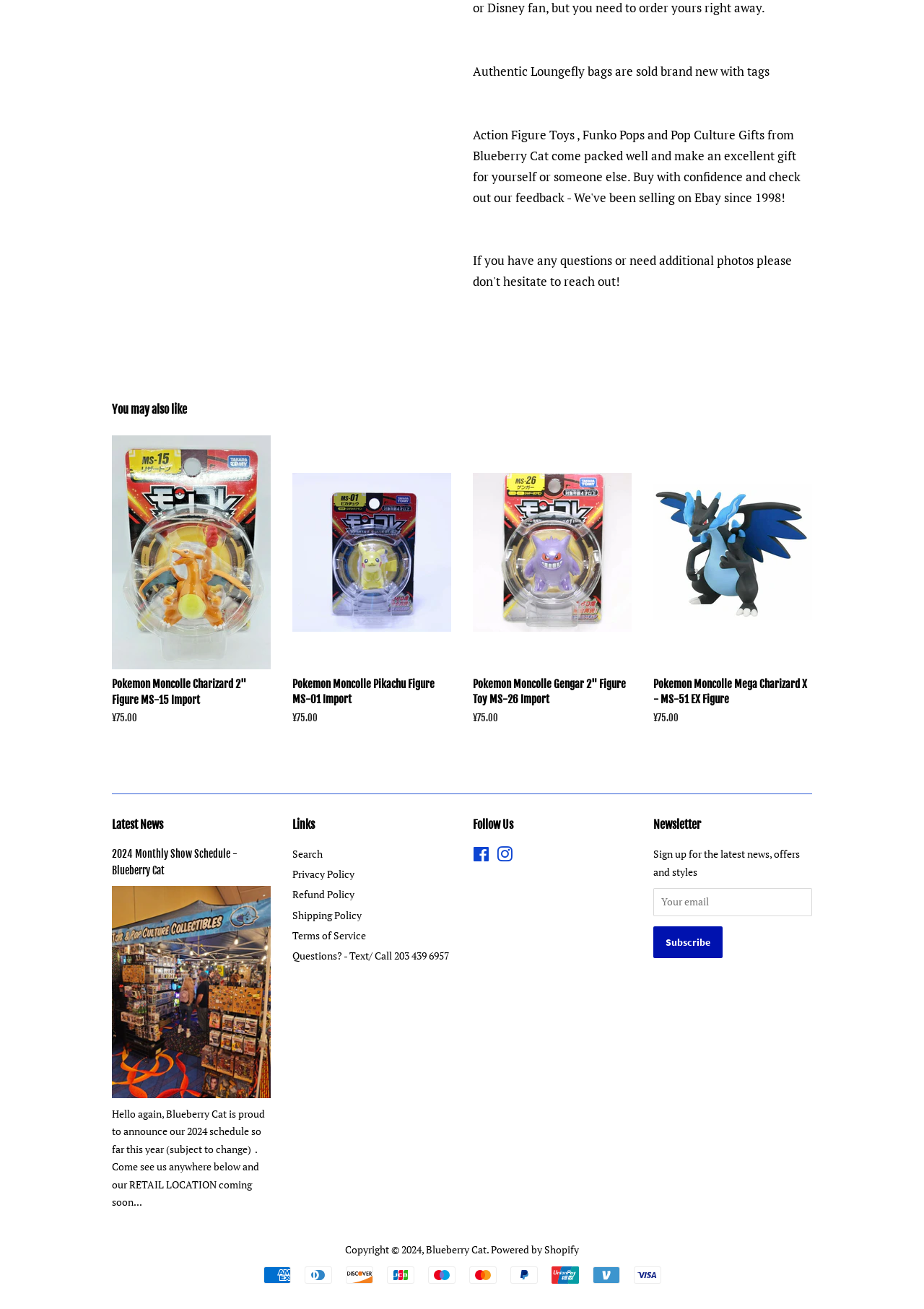Find the bounding box coordinates for the UI element that matches this description: "Search".

[0.316, 0.647, 0.349, 0.657]